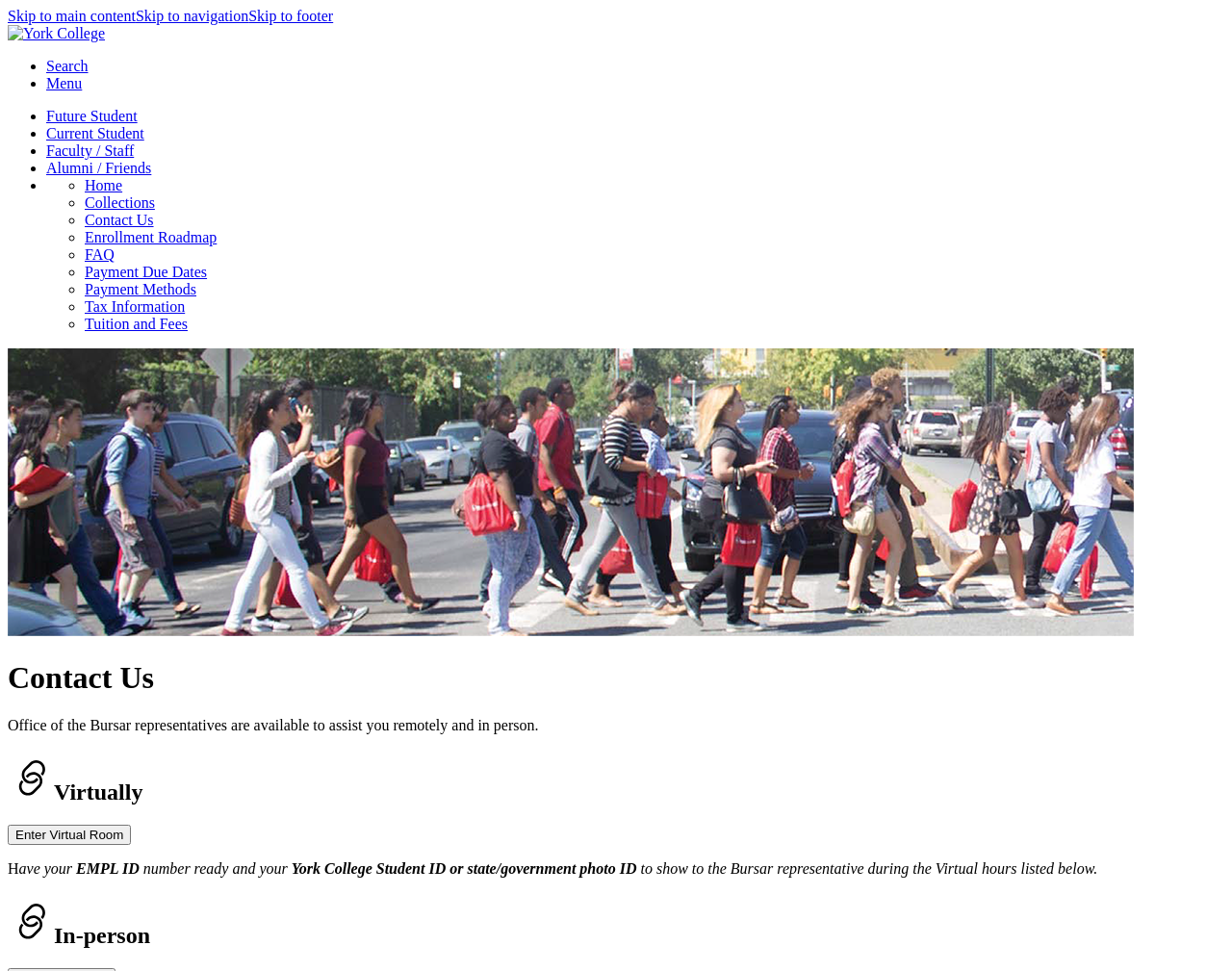Please locate the bounding box coordinates of the element that should be clicked to complete the given instruction: "Click on the 'Contact Us' link".

[0.069, 0.218, 0.125, 0.235]